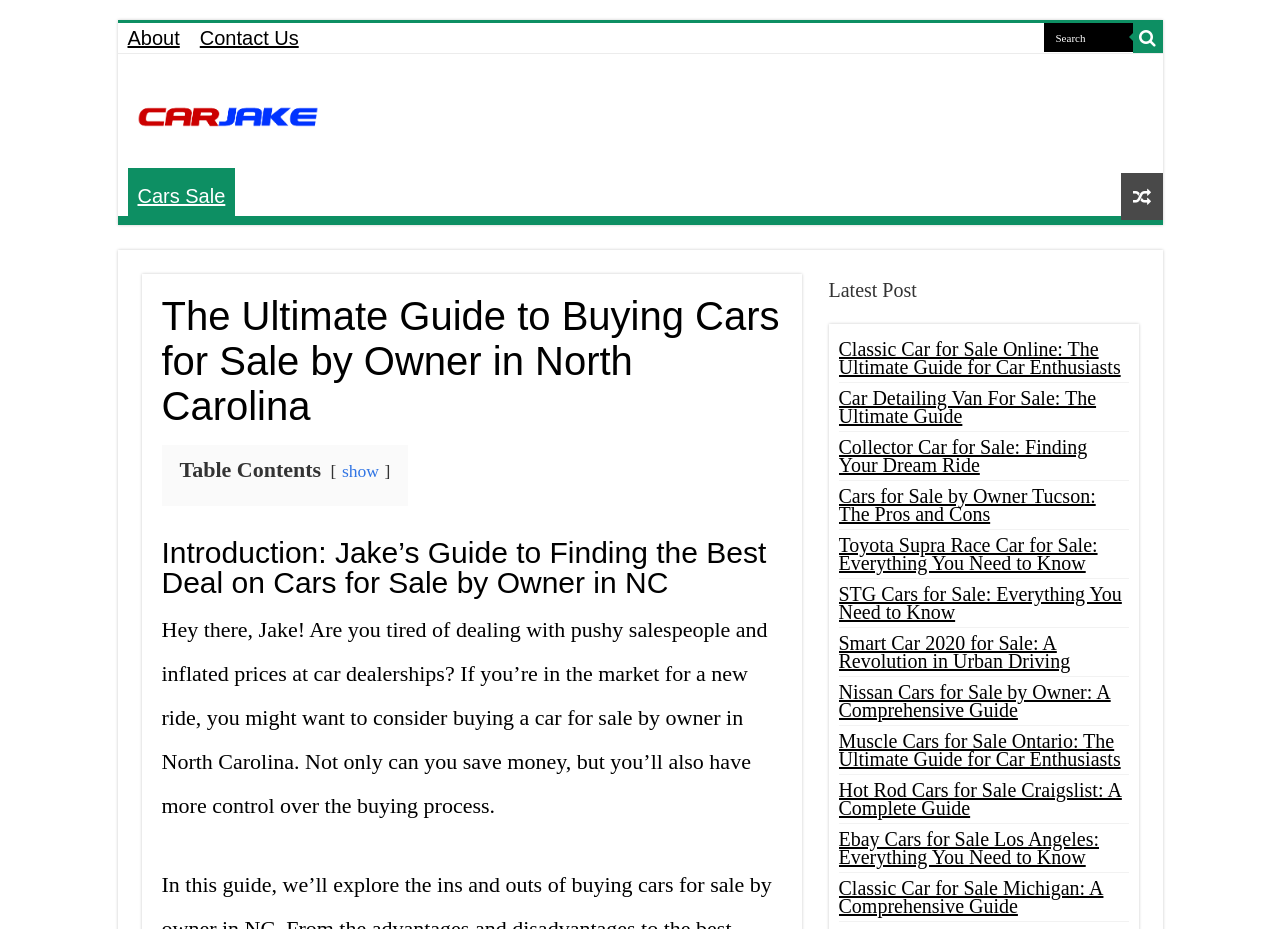Use a single word or phrase to answer the following:
What is the name of the website's author?

Jake